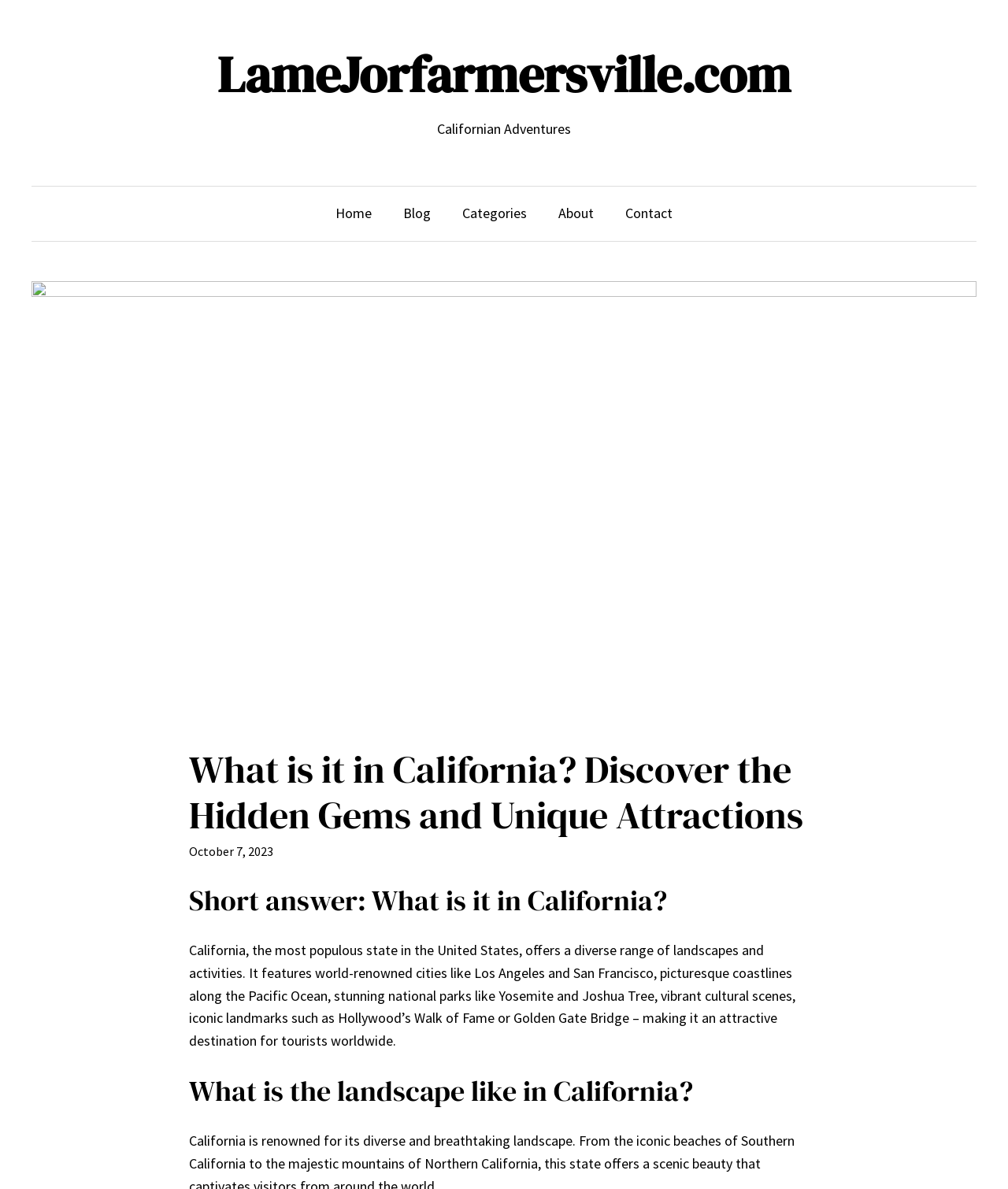Illustrate the webpage with a detailed description.

The webpage is about discovering hidden gems and unique attractions in California. At the top, there is a heading with the website's name, "LameJorfarmersville.com", and a link to the website. Below this, there is a static text "Californian Adventures". 

To the right of the website's name, there is a menu with five links: "Home", "Blog", "Categories", "About", and "Contact". 

Below the menu, there is a large figure that spans the width of the page. Above this figure, there is a heading that repeats the title of the webpage, "What is it in California? Discover the Hidden Gems and Unique Attractions". 

Next to this heading, there is a time element showing the date "October 7, 2023". 

Below the time element, there are three sections with headings. The first section is titled "Short answer: What is it in California?" and provides a brief overview of California, mentioning its diverse landscapes, cities, coastlines, national parks, and cultural scenes. 

The second section is titled "What is the landscape like in California?" but its content is not provided in the accessibility tree.